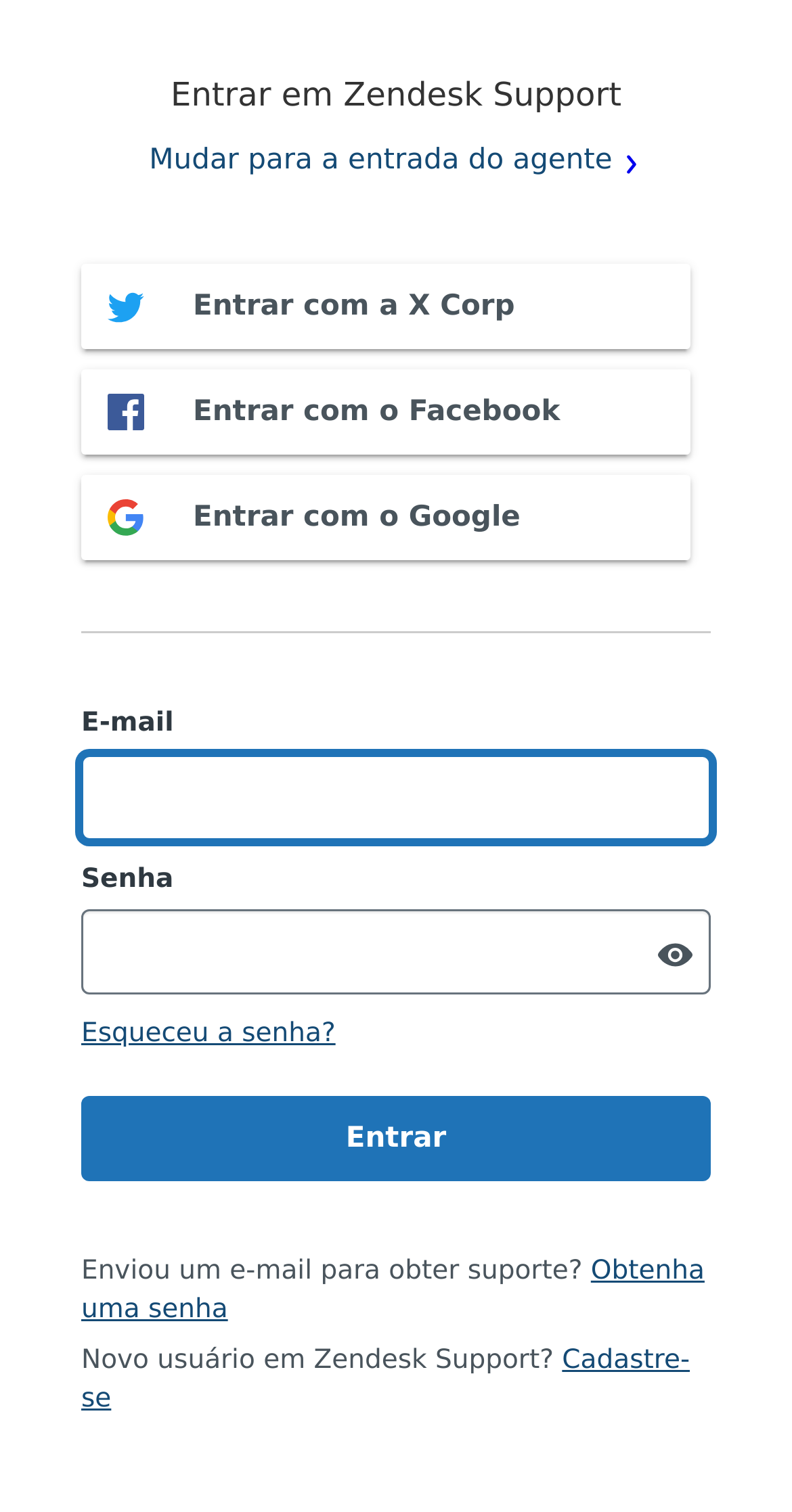Predict the bounding box coordinates of the UI element that matches this description: "Esqueceu a senha?". The coordinates should be in the format [left, top, right, bottom] with each value between 0 and 1.

[0.103, 0.674, 0.424, 0.694]